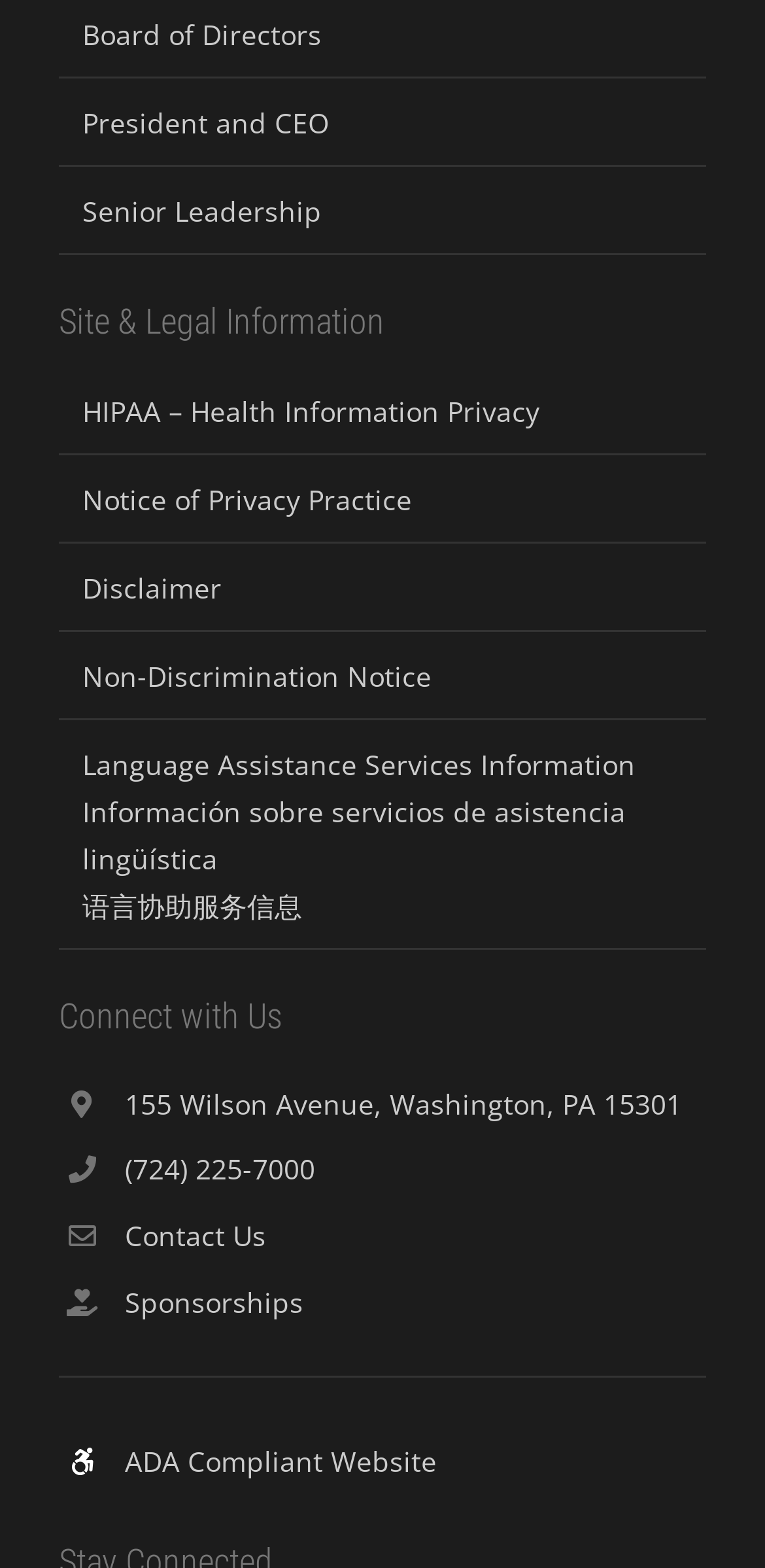Please provide a brief answer to the following inquiry using a single word or phrase:
What is the address of the organization?

155 Wilson Avenue, Washington, PA 15301